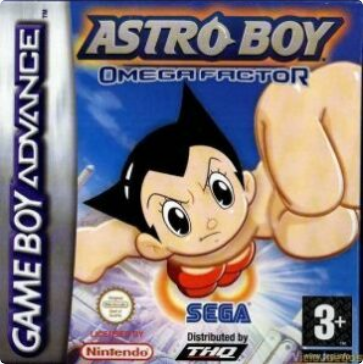Please give a succinct answer using a single word or phrase:
Who is the publisher of the game?

Sega